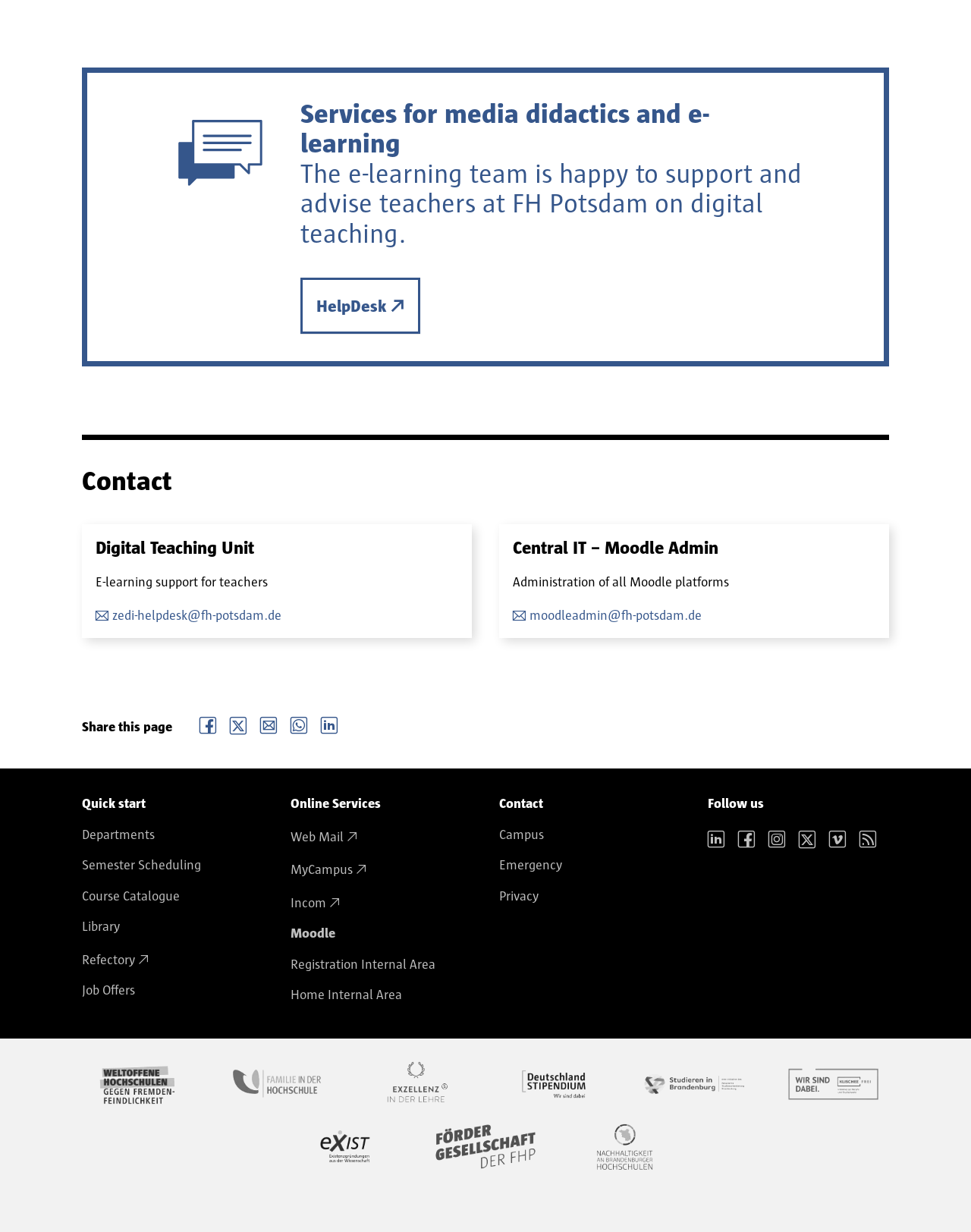Please identify the coordinates of the bounding box that should be clicked to fulfill this instruction: "Visit the Moodle Admin page".

[0.528, 0.494, 0.723, 0.505]